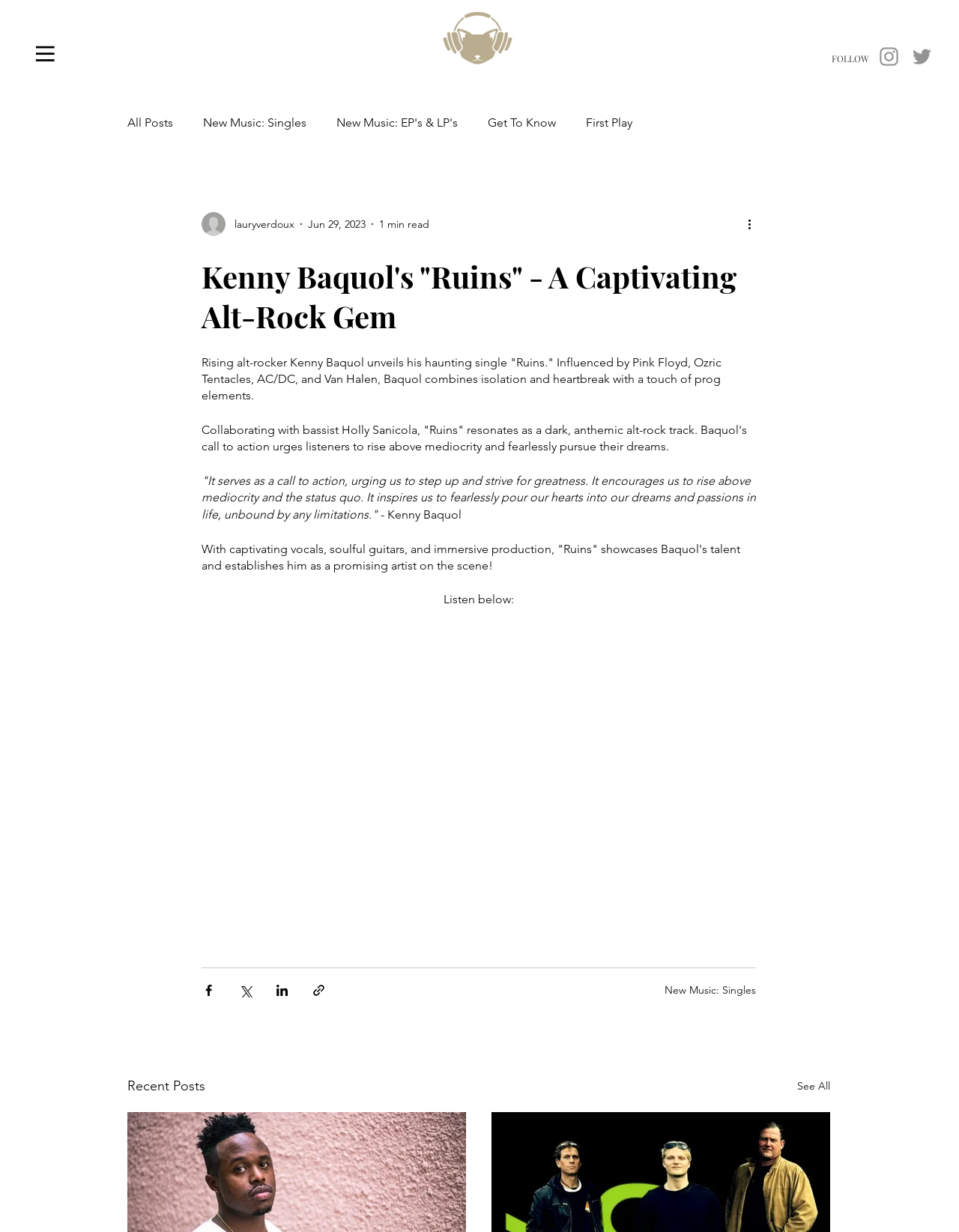Craft a detailed narrative of the webpage's structure and content.

This webpage is about Kenny Baquol's new single "Ruins", an alt-rock gem. At the top left, there is a small button with an image, and next to it, a link to an image with a gold transparent background. On the top right, there is a social bar with links to Instagram and Twitter, each with its respective icon. Below the social bar, there is a navigation menu with links to different sections of the blog, including "All Posts", "New Music: Singles", "New Music: EP's & LP's", "Get To Know", and "First Play".

The main content of the webpage is an article about Kenny Baquol's single "Ruins". The article has a heading "Kenny Baquol's "Ruins" - A Captivating Alt-Rock Gem" and is divided into several sections. At the top, there is a writer's picture and the date of publication, "Jun 29, 2023", with a "1 min read" indicator. Below, there is a brief introduction to the single, describing it as a dark, anthemic alt-rock track that urges listeners to rise above mediocrity and fearlessly pursue their dreams.

The article continues with a quote from Kenny Baquol, explaining the inspiration behind the song. There are also several paragraphs describing the song's features, including captivating vocals, soulful guitars, and immersive production. The article concludes with a call to action, encouraging readers to listen to the song below.

Below the article, there are several buttons to share the content via Facebook, Twitter, LinkedIn, or link. On the right side, there is a section with a heading "Recent Posts" and a link to "See All".